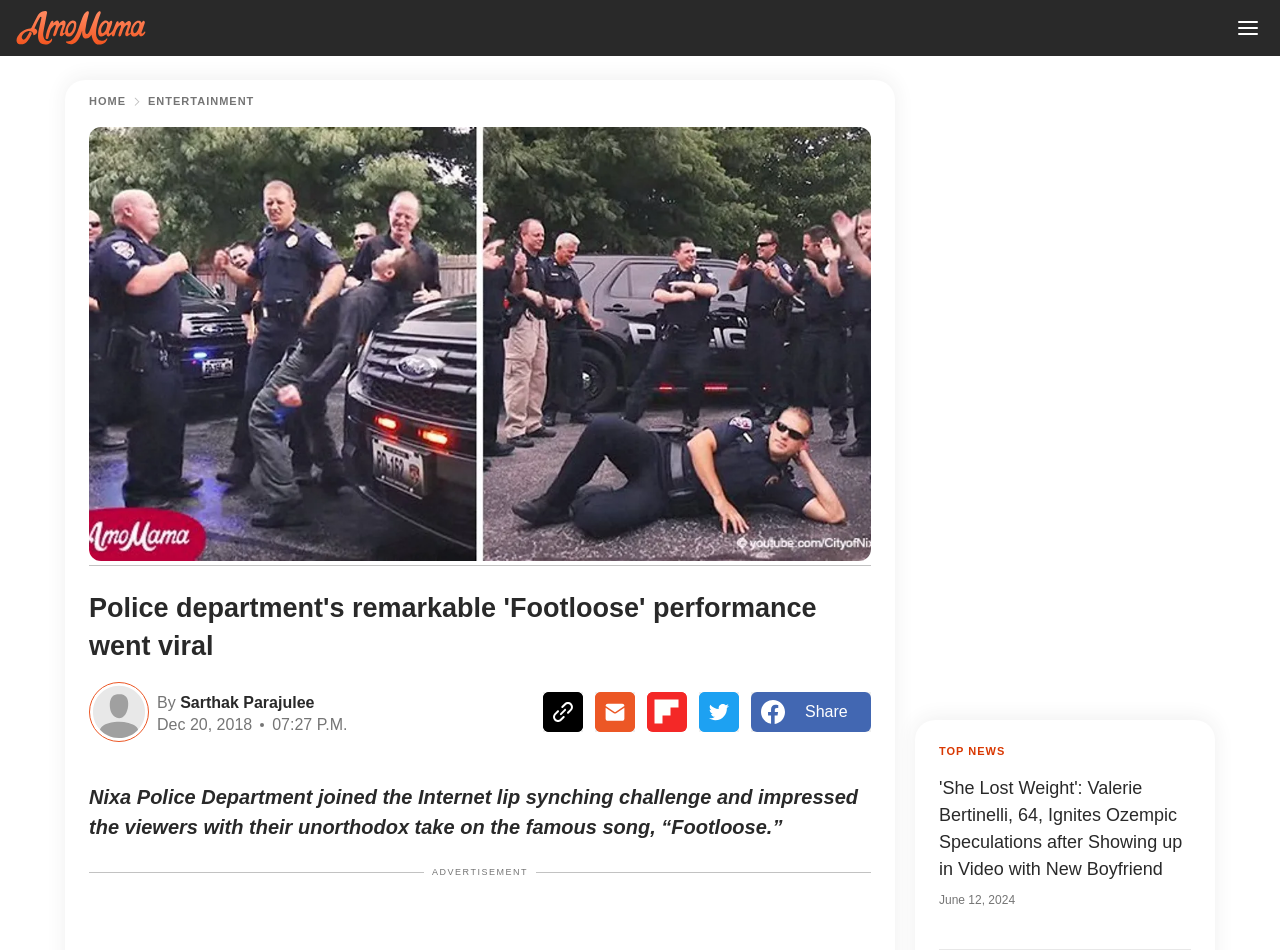Please determine the bounding box coordinates of the element to click on in order to accomplish the following task: "Open the menu". Ensure the coordinates are four float numbers ranging from 0 to 1, i.e., [left, top, right, bottom].

[0.962, 0.013, 0.988, 0.046]